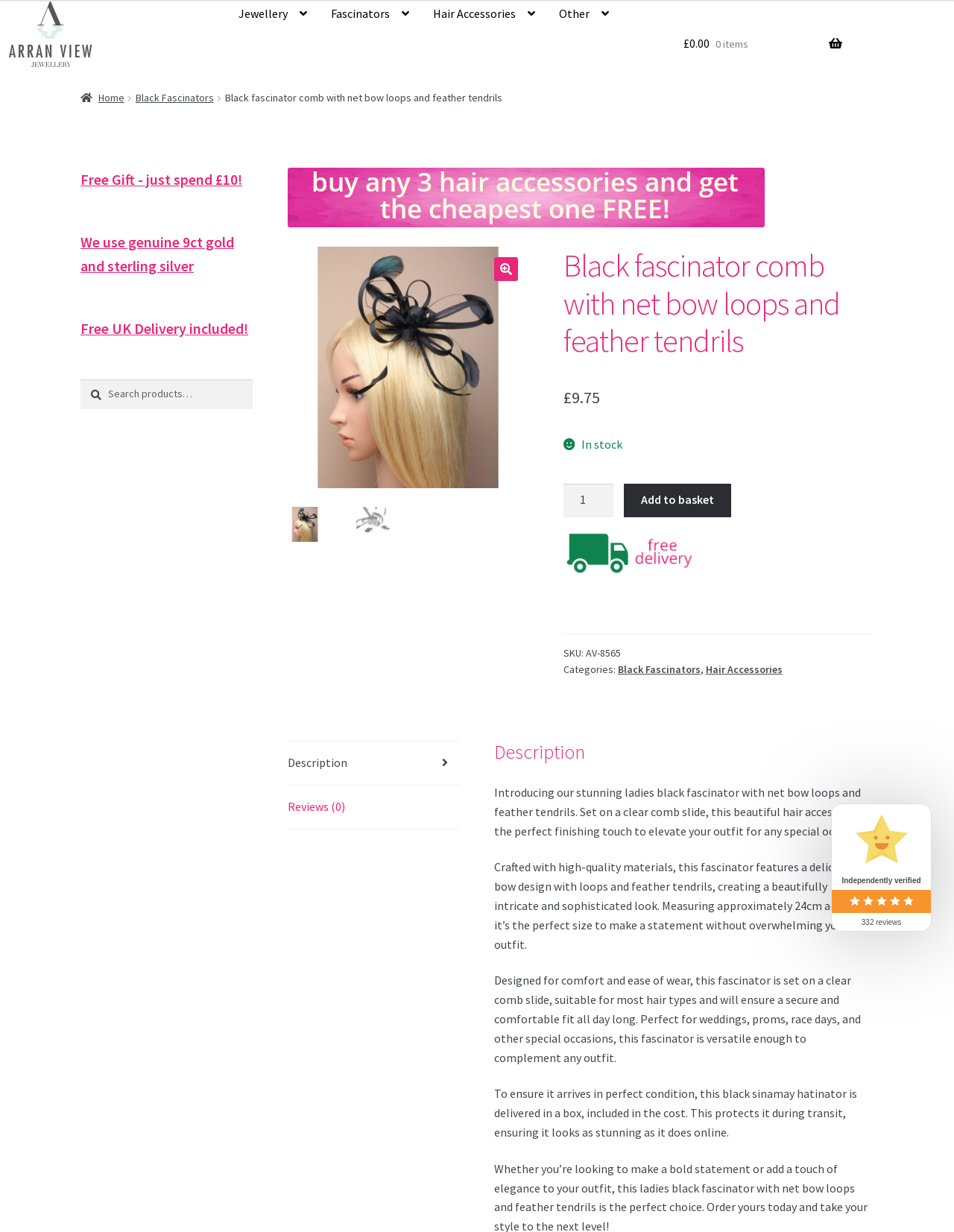Please identify the bounding box coordinates of the area I need to click to accomplish the following instruction: "Visit Facebook".

None